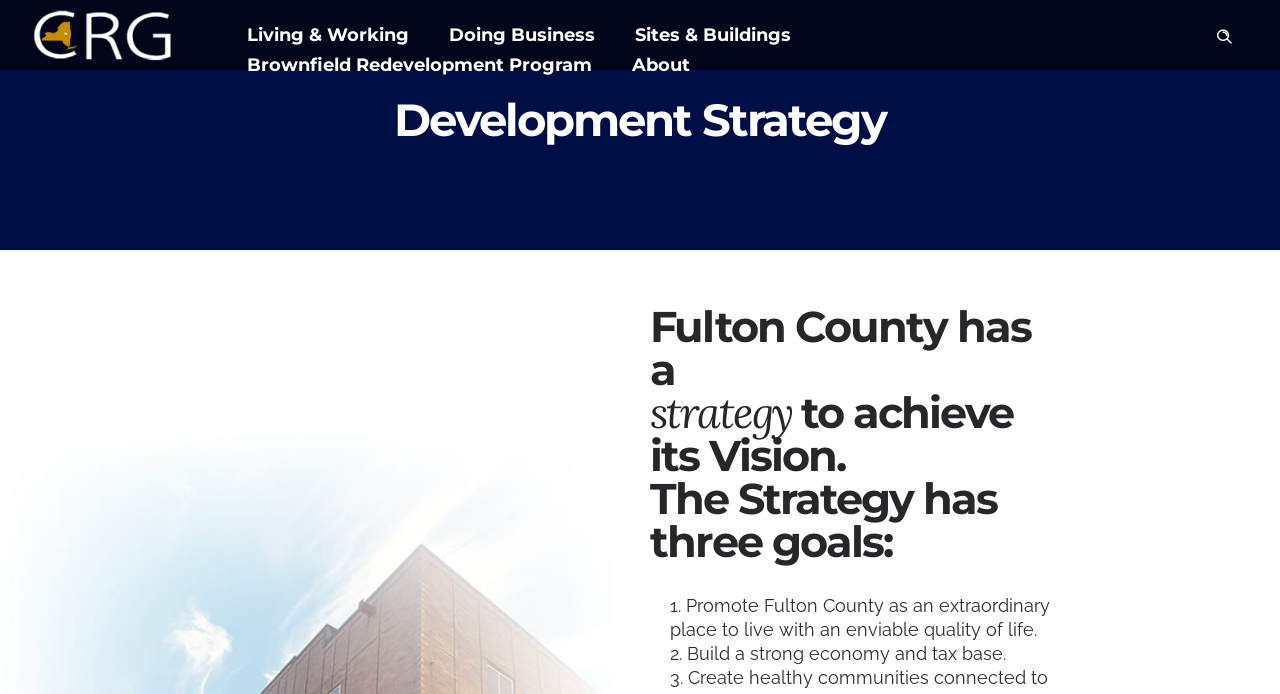Please find the bounding box for the UI component described as follows: "About".

[0.478, 0.072, 0.555, 0.115]